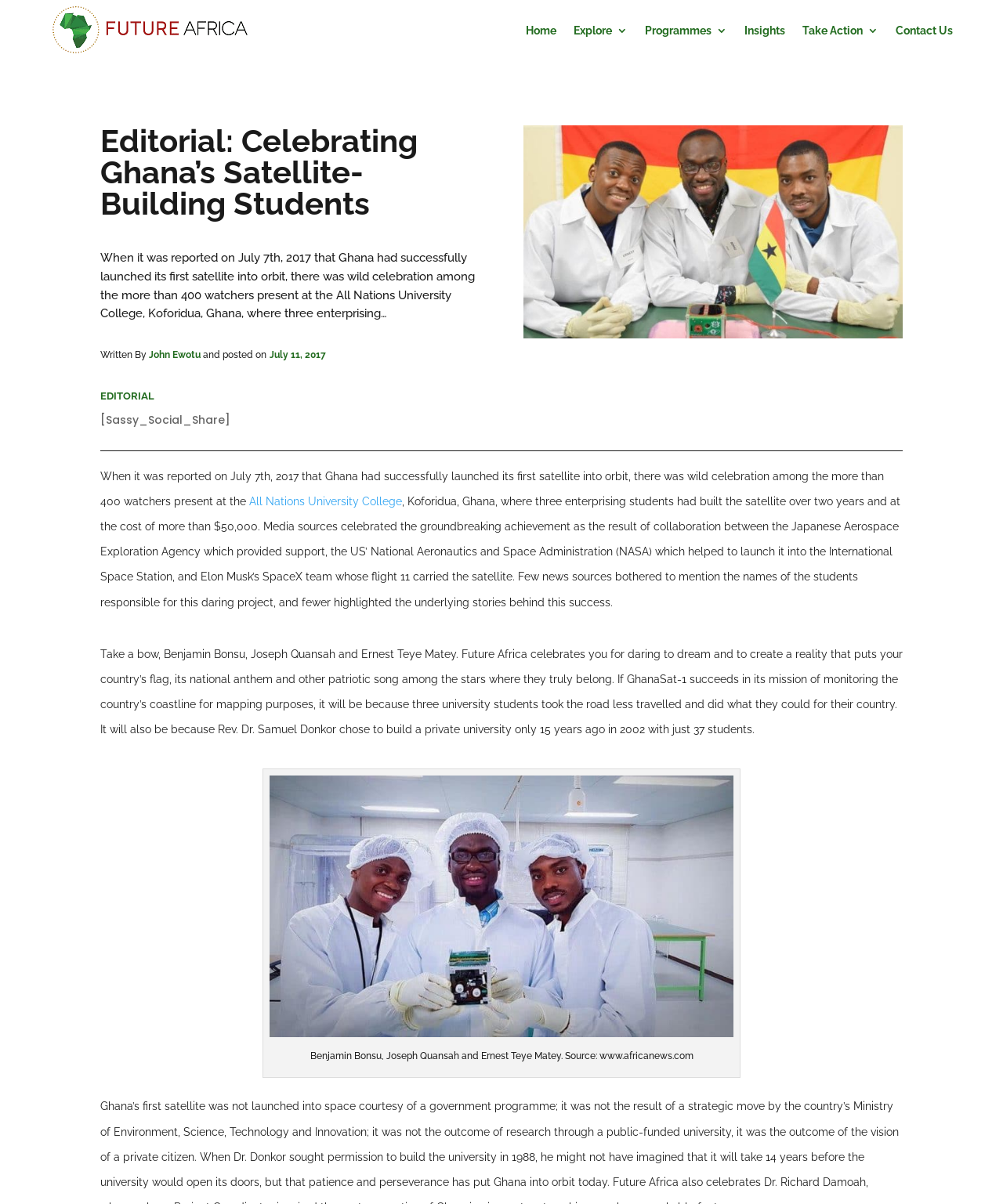Please determine the primary heading and provide its text.

Editorial: Celebrating Ghana’s Satellite-Building Students